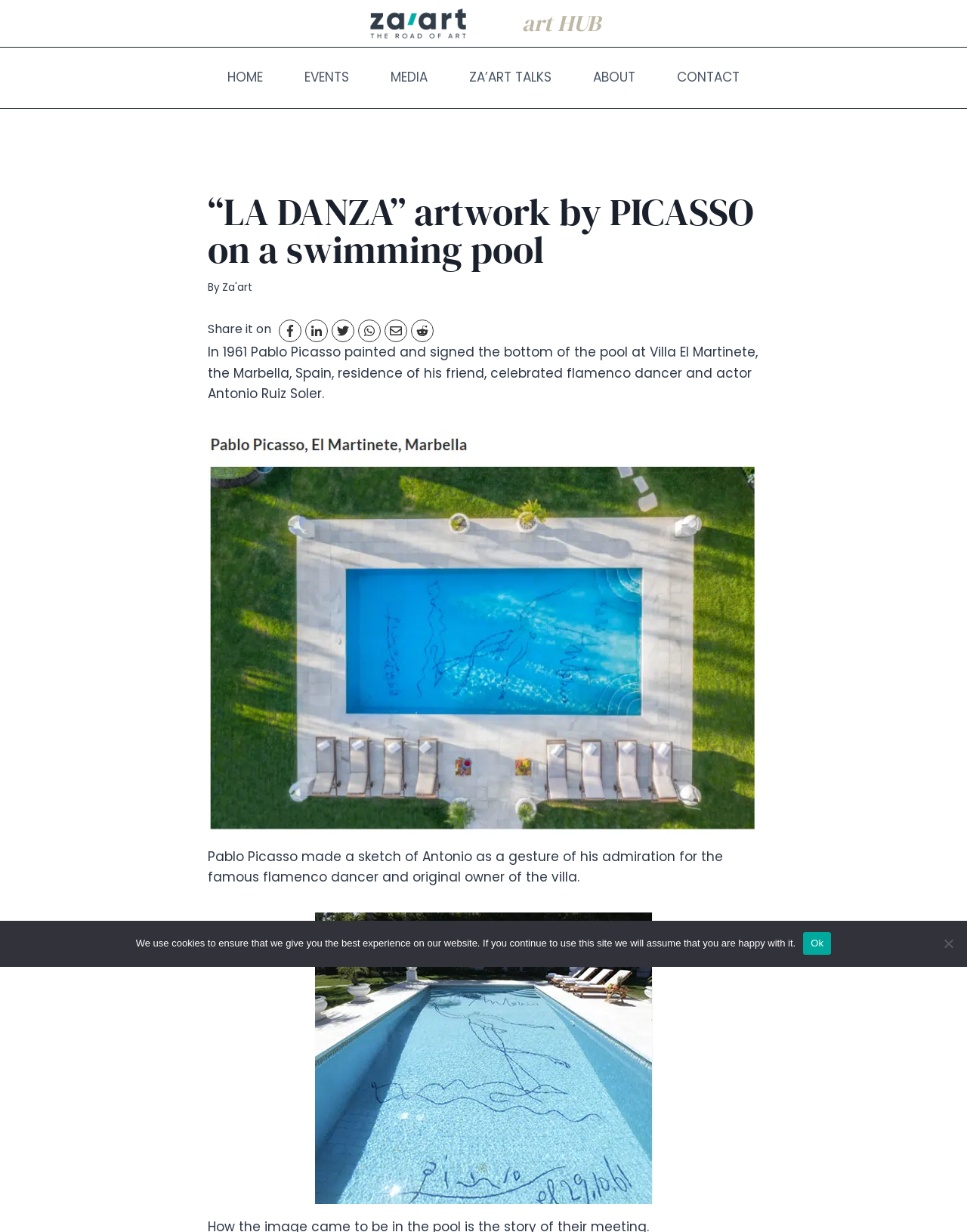Kindly determine the bounding box coordinates for the clickable area to achieve the given instruction: "Click the Za'art link".

[0.23, 0.227, 0.261, 0.239]